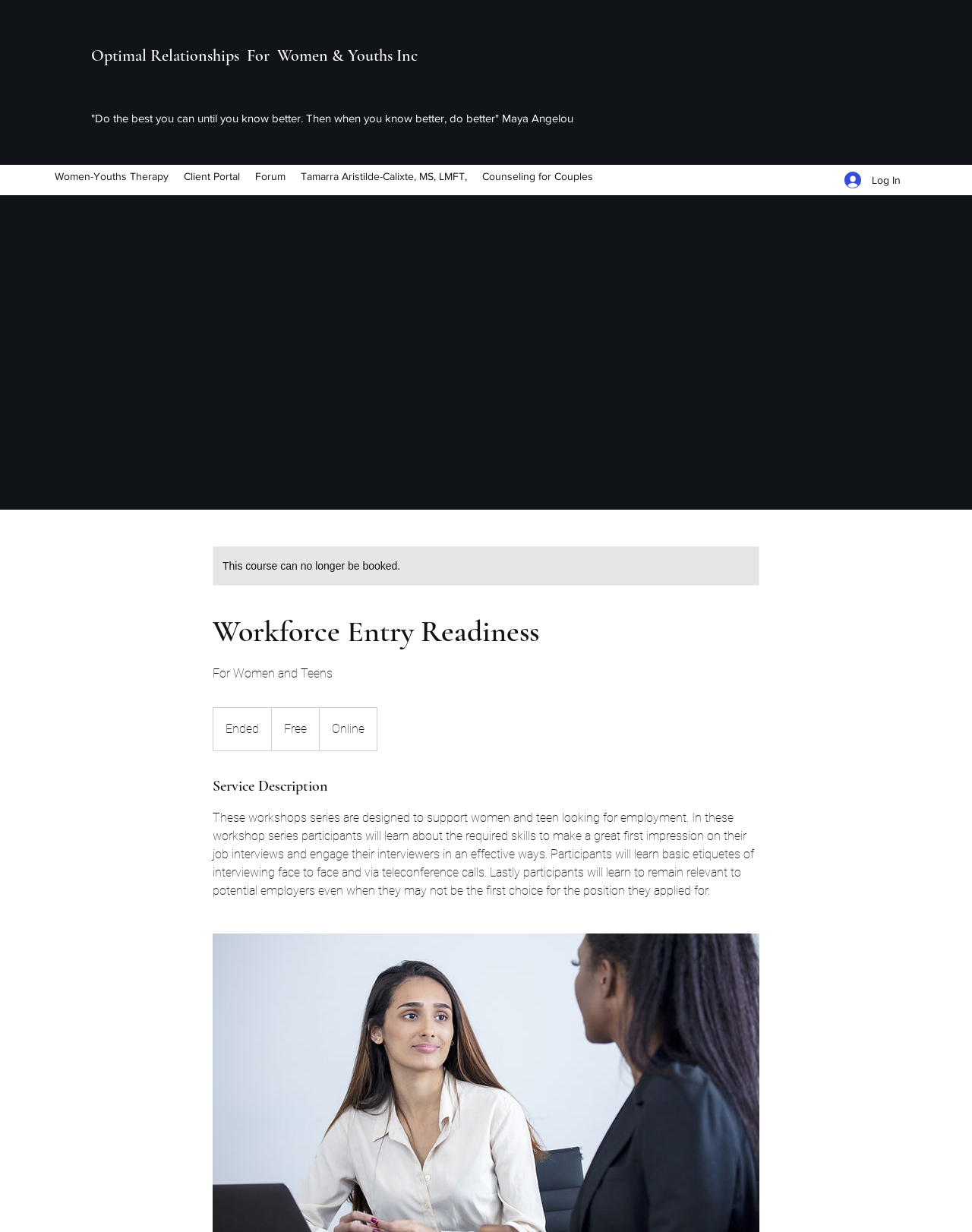Answer in one word or a short phrase: 
What is the cost of the workshop series?

Free